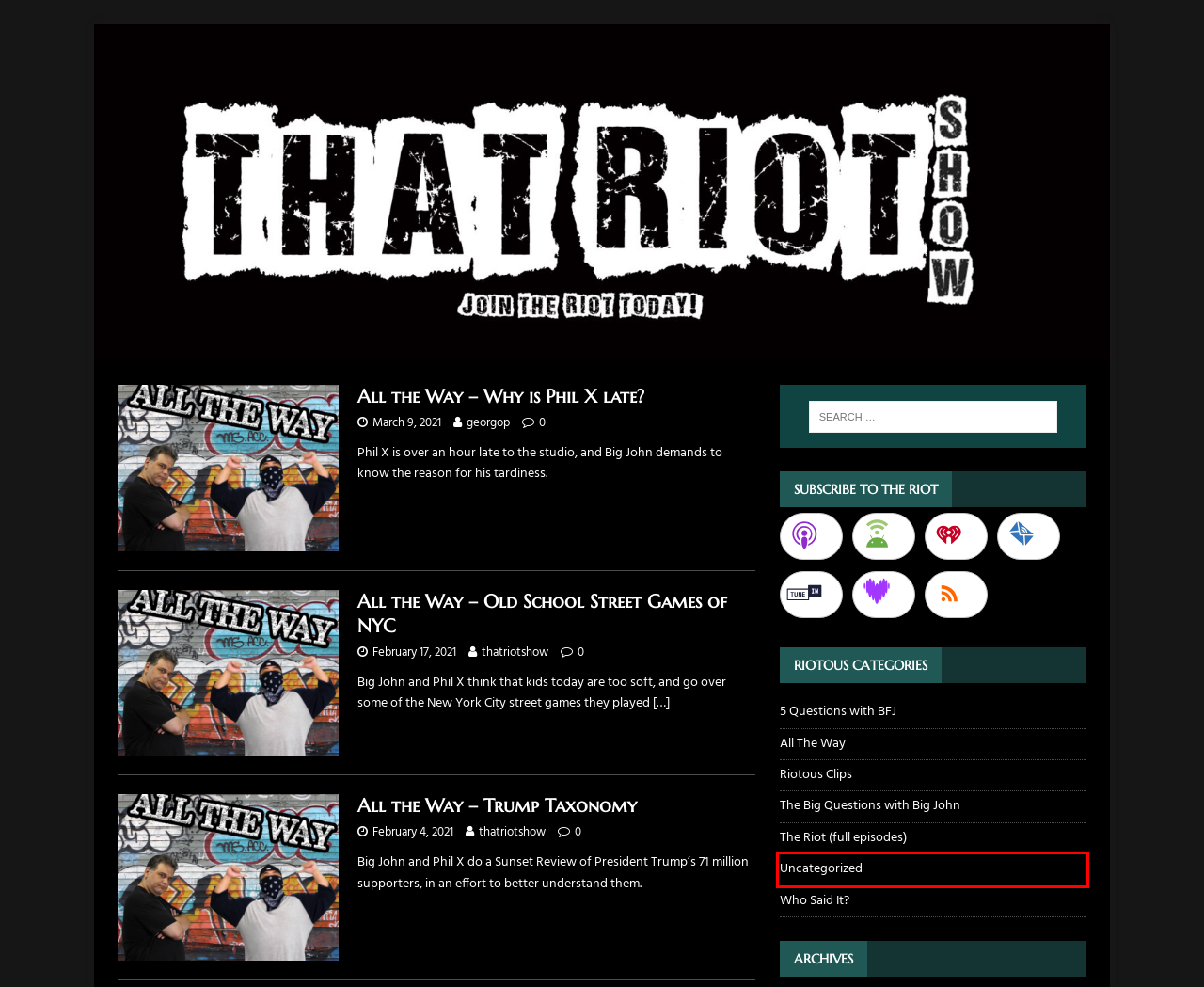Observe the provided screenshot of a webpage with a red bounding box around a specific UI element. Choose the webpage description that best fits the new webpage after you click on the highlighted element. These are your options:
A. Who Said It? – That Riot Show
B. All The Way – That Riot Show
C. All the Way – Trump Taxonomy – That Riot Show
D. The Riot (full episodes) – That Riot Show
E. All the Way – Old School Street Games of NYC – That Riot Show
F. Uncategorized – That Riot Show
G. 5 Questions with BFJ – That Riot Show
H. The Big Questions with Big John – That Riot Show

F